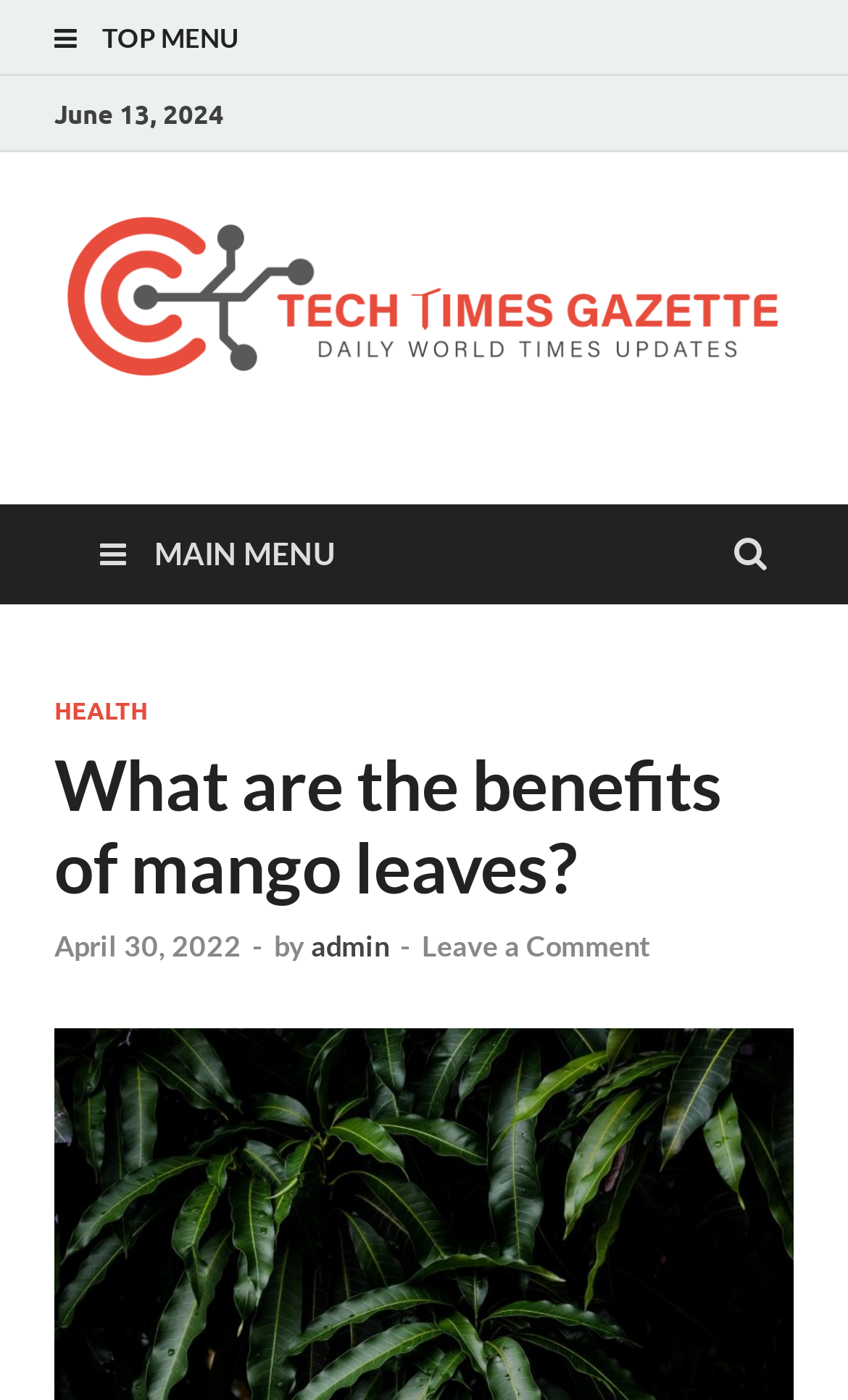Please provide a comprehensive answer to the question below using the information from the image: What category does the article belong to?

I found the category of the article by looking at the main menu section of the webpage, where it says 'HEALTH' in a link element, which is a sub-element of the 'MAIN MENU' link.